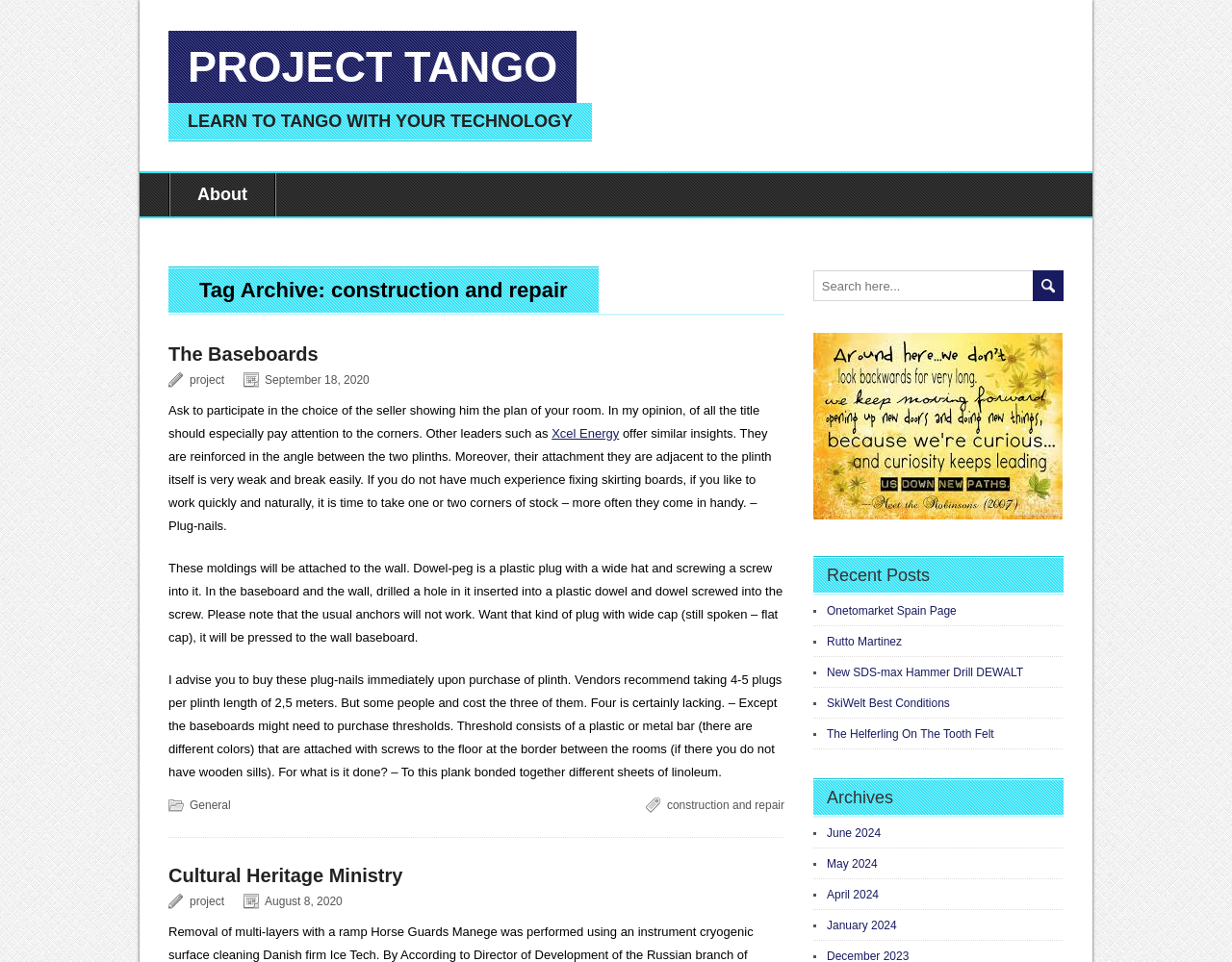Determine the bounding box coordinates (top-left x, top-left y, bottom-right x, bottom-right y) of the UI element described in the following text: name="s" placeholder="Search here..."

[0.66, 0.281, 0.863, 0.313]